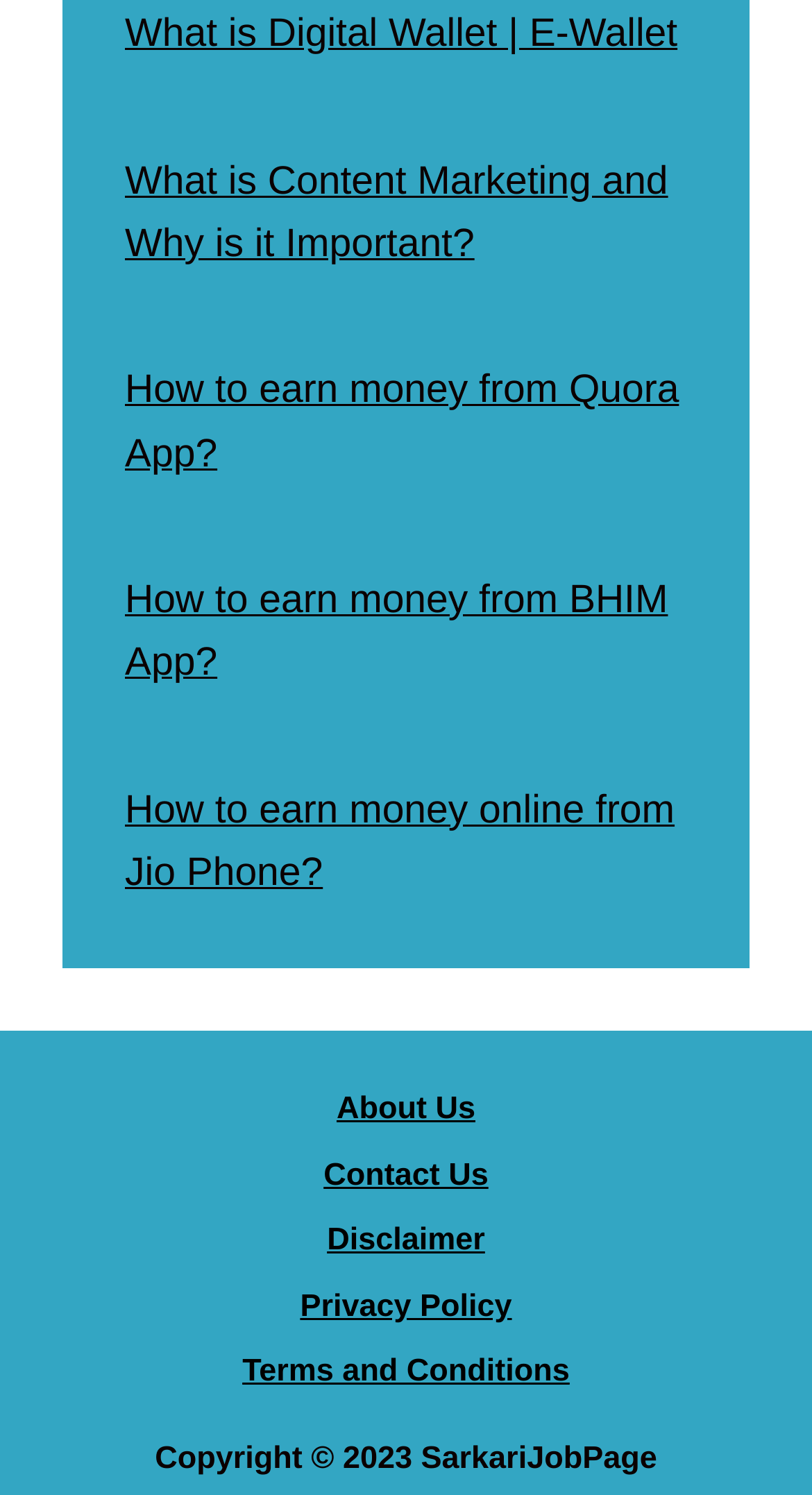Determine the coordinates of the bounding box that should be clicked to complete the instruction: "View Due Diligence Reports – Property Acquisitions". The coordinates should be represented by four float numbers between 0 and 1: [left, top, right, bottom].

None